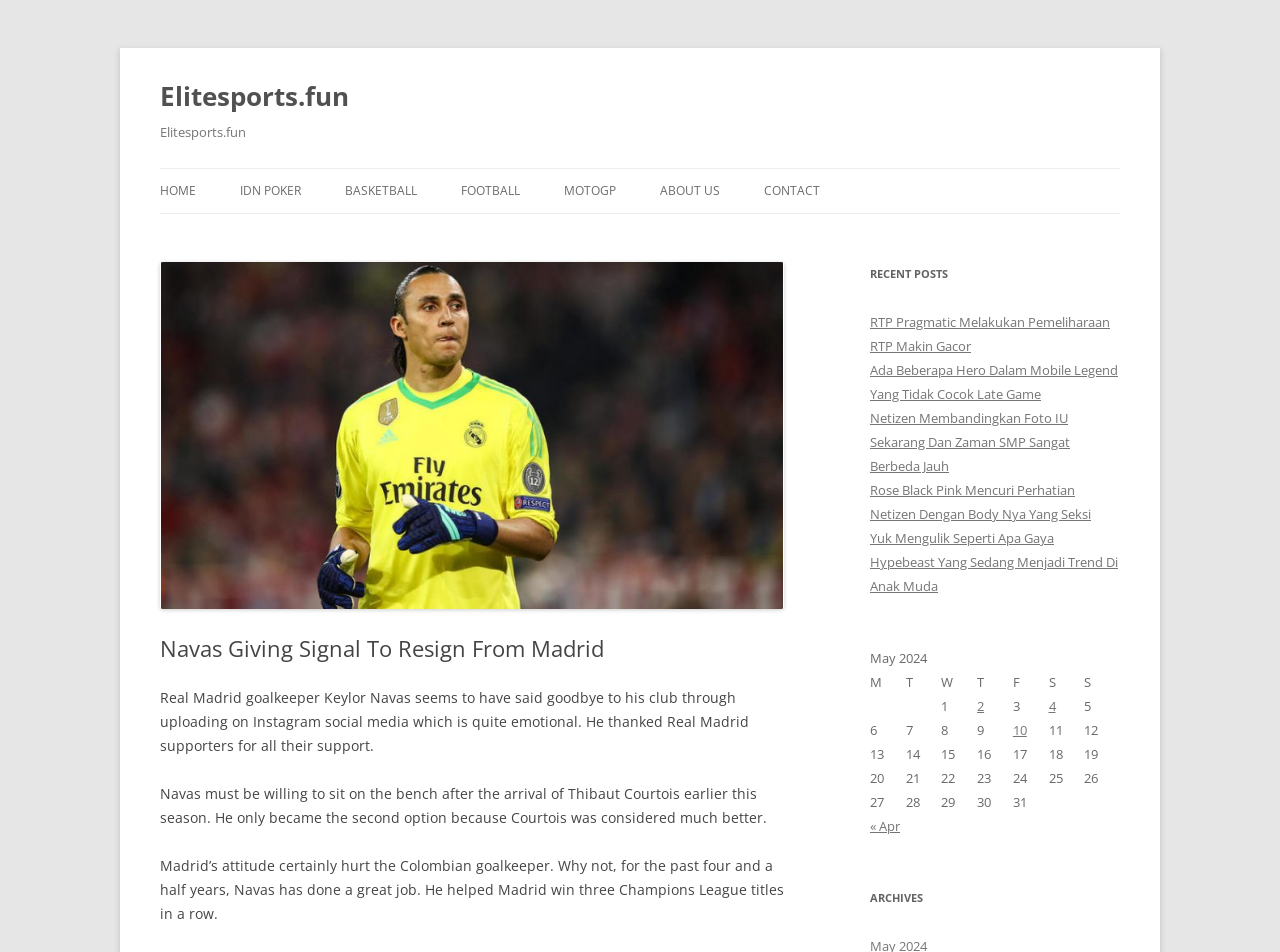Please specify the bounding box coordinates of the area that should be clicked to accomplish the following instruction: "Go to previous month". The coordinates should consist of four float numbers between 0 and 1, i.e., [left, top, right, bottom].

[0.68, 0.859, 0.703, 0.877]